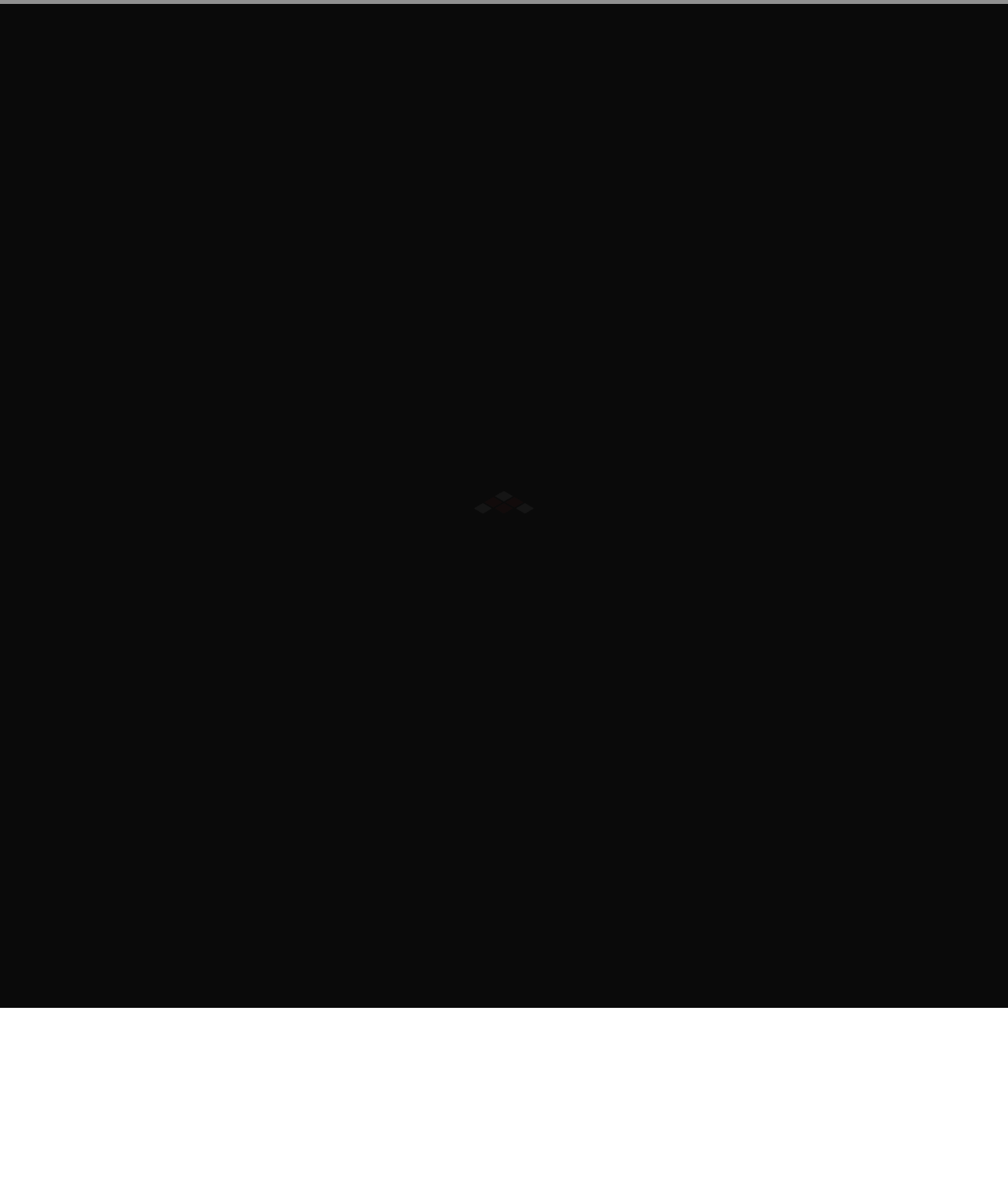Give a one-word or one-phrase response to the question:
What is the elevation of the airport?

14 feet